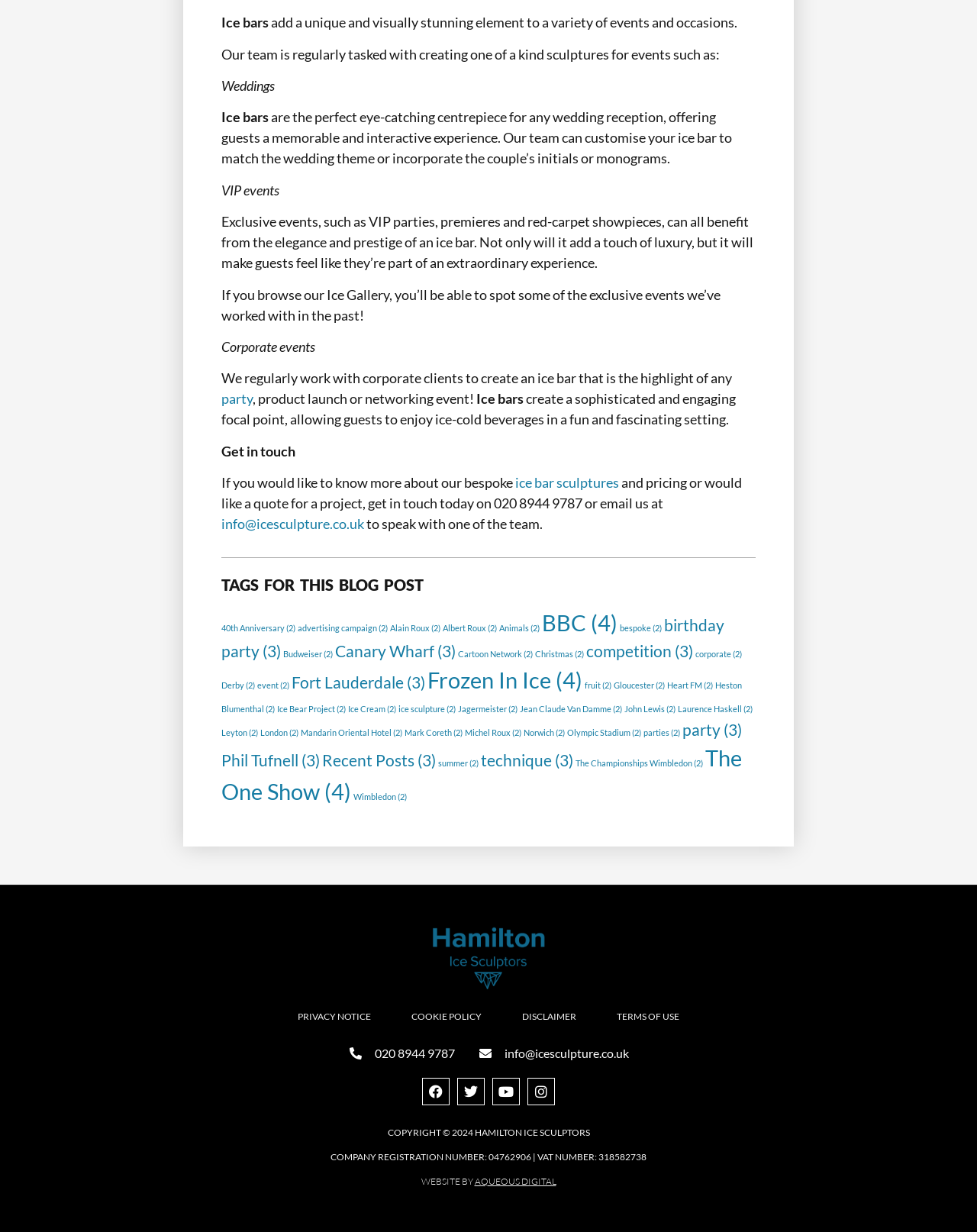Pinpoint the bounding box coordinates of the clickable element needed to complete the instruction: "view 'party' related events". The coordinates should be provided as four float numbers between 0 and 1: [left, top, right, bottom].

[0.227, 0.317, 0.259, 0.33]